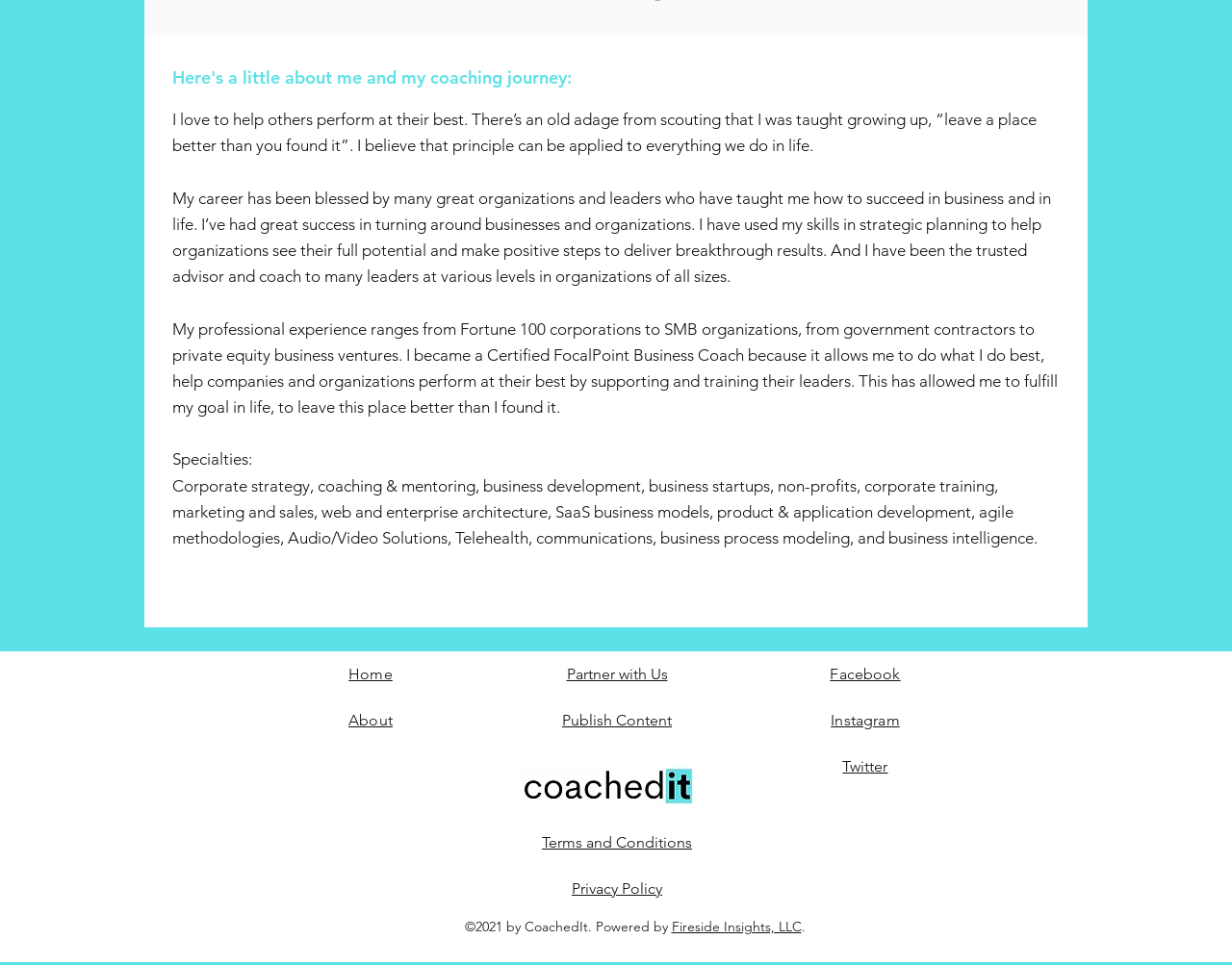Find the bounding box of the UI element described as: "Instagram". The bounding box coordinates should be given as four float values between 0 and 1, i.e., [left, top, right, bottom].

[0.674, 0.737, 0.73, 0.756]